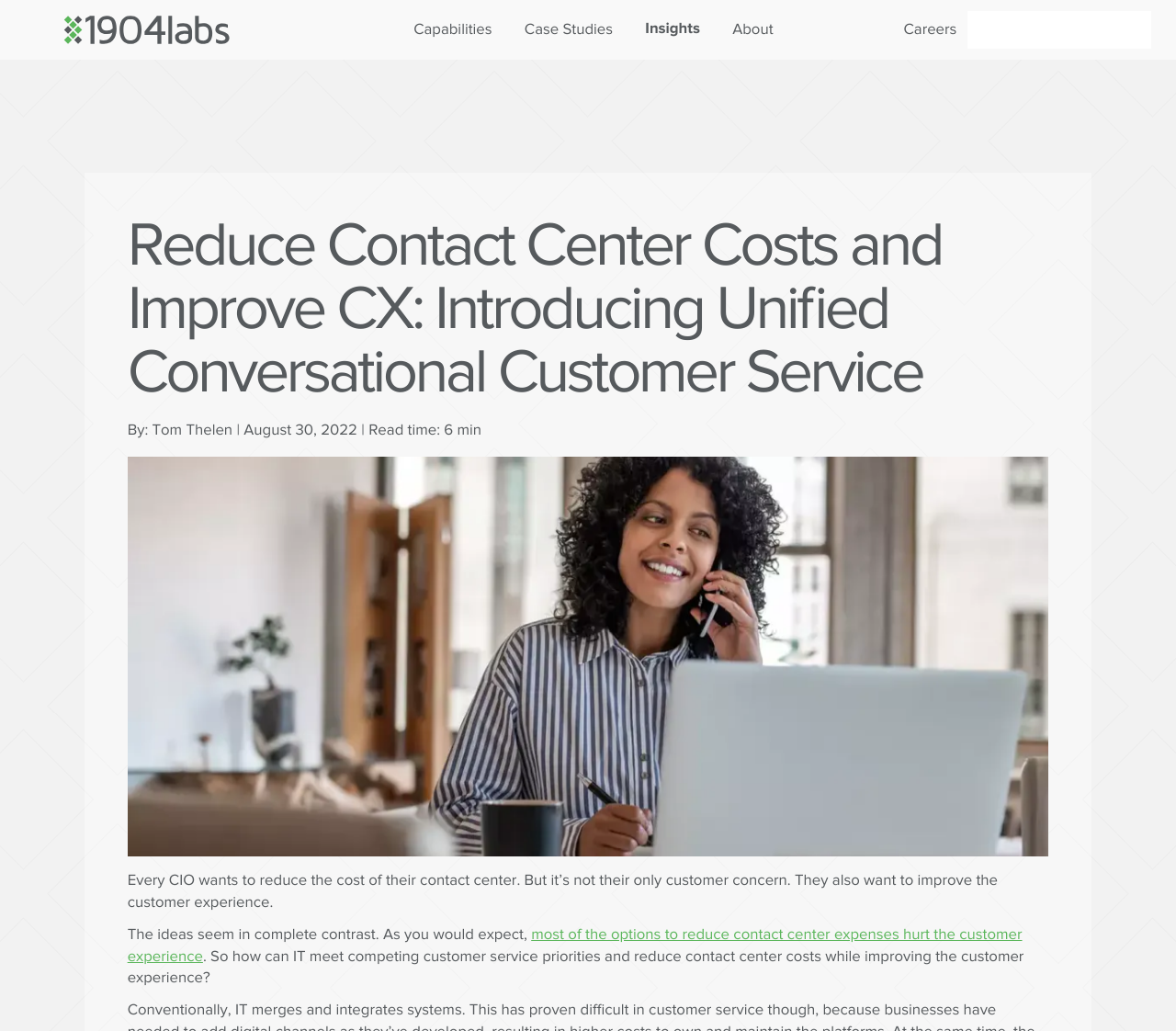What is the company name in the top-left corner?
Based on the image, respond with a single word or phrase.

1904labs